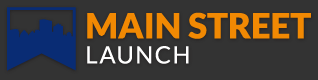Paint a vivid picture with your description of the image.

The image features the logo of Main Street Launch, an organization dedicated to creating economic opportunities by empowering entrepreneurs. The design consists of a stylized city skyline in blue, set against a dark background, with the words "MAIN STREET" prominently displayed in bold orange letters and "LAUNCH" in a smaller, contrasting font. This logo symbolizes commitment to supporting small businesses and fostering entrepreneurial growth, reflecting the organization's mission to provide capital, education, and resources for business owners to thrive.